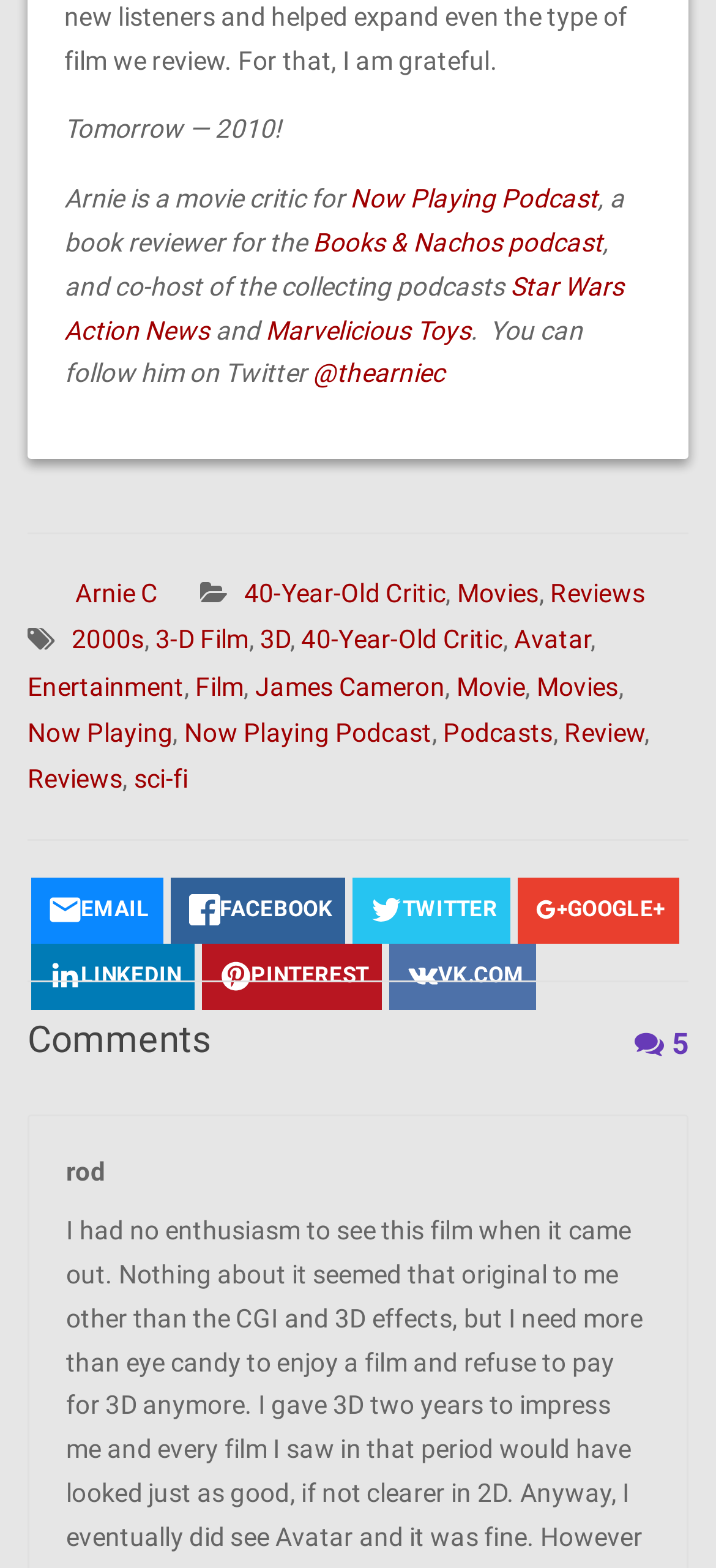Locate the bounding box coordinates of the element that should be clicked to fulfill the instruction: "Read reviews of 3D films".

[0.363, 0.399, 0.405, 0.417]